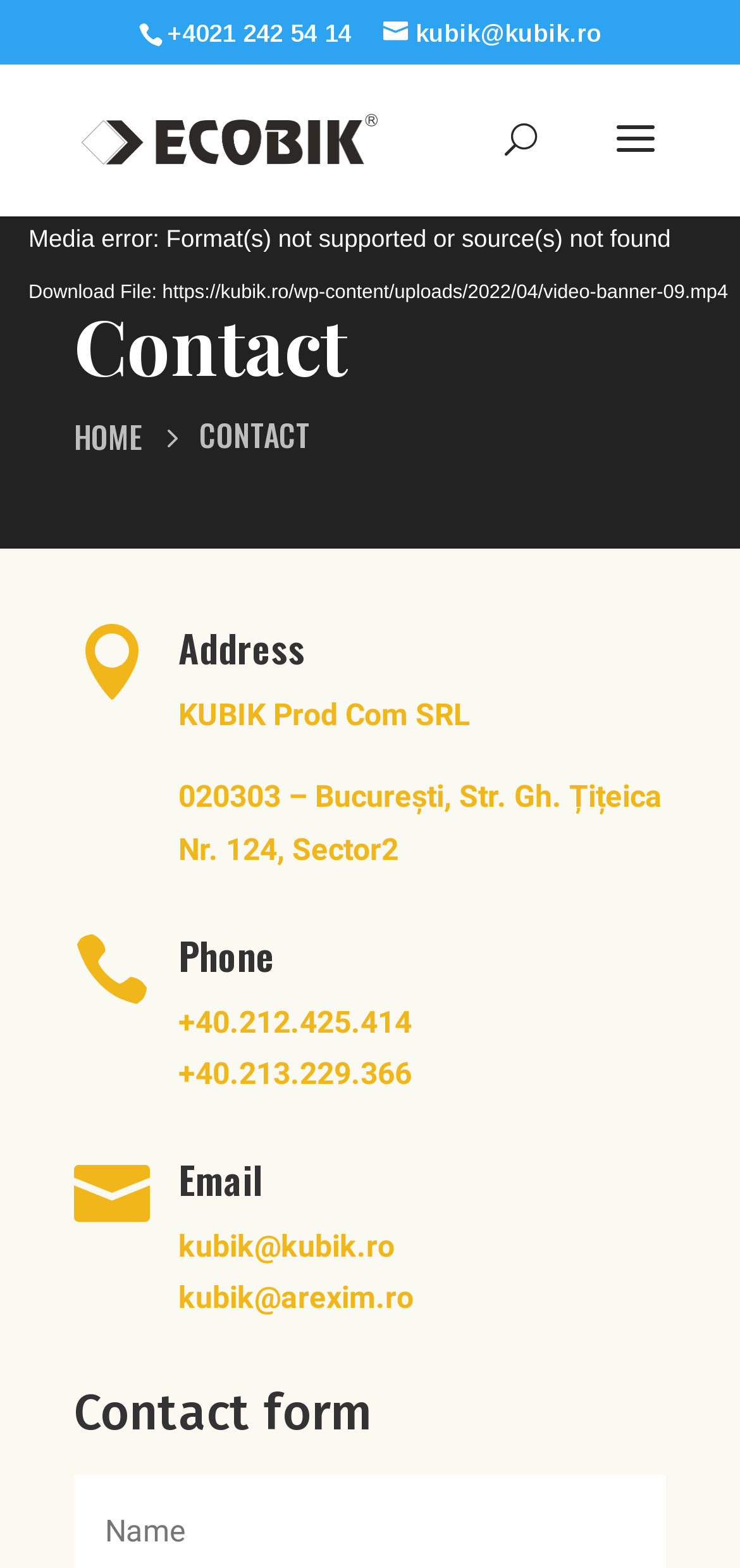What is the address of Ecobik?
Using the image, provide a detailed and thorough answer to the question.

I found the address by looking at the LayoutTable with the heading 'Address' and reading the StaticText elements that follow, which contain the address information.